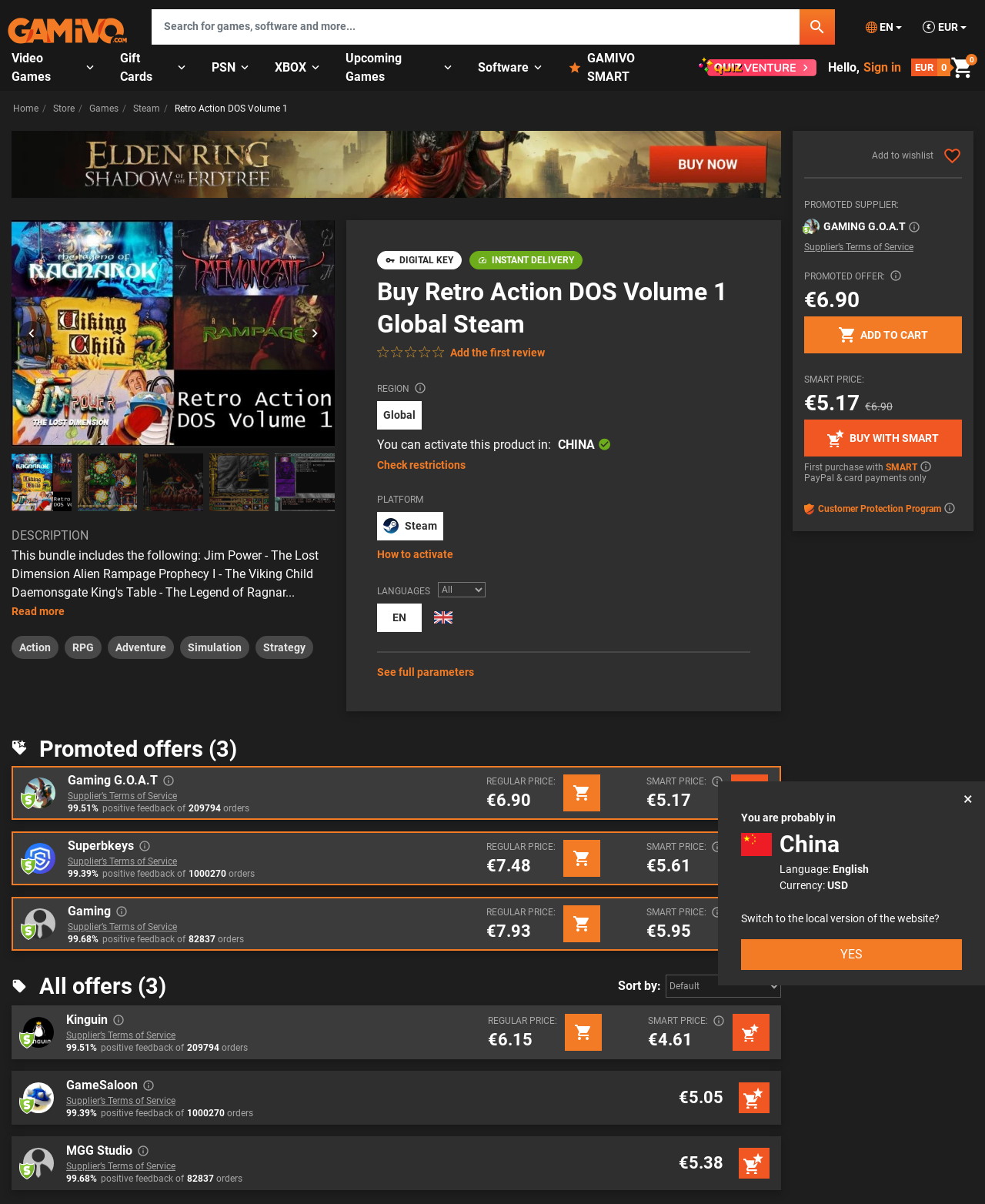Please specify the bounding box coordinates of the clickable section necessary to execute the following command: "Check restrictions".

[0.383, 0.38, 0.473, 0.393]